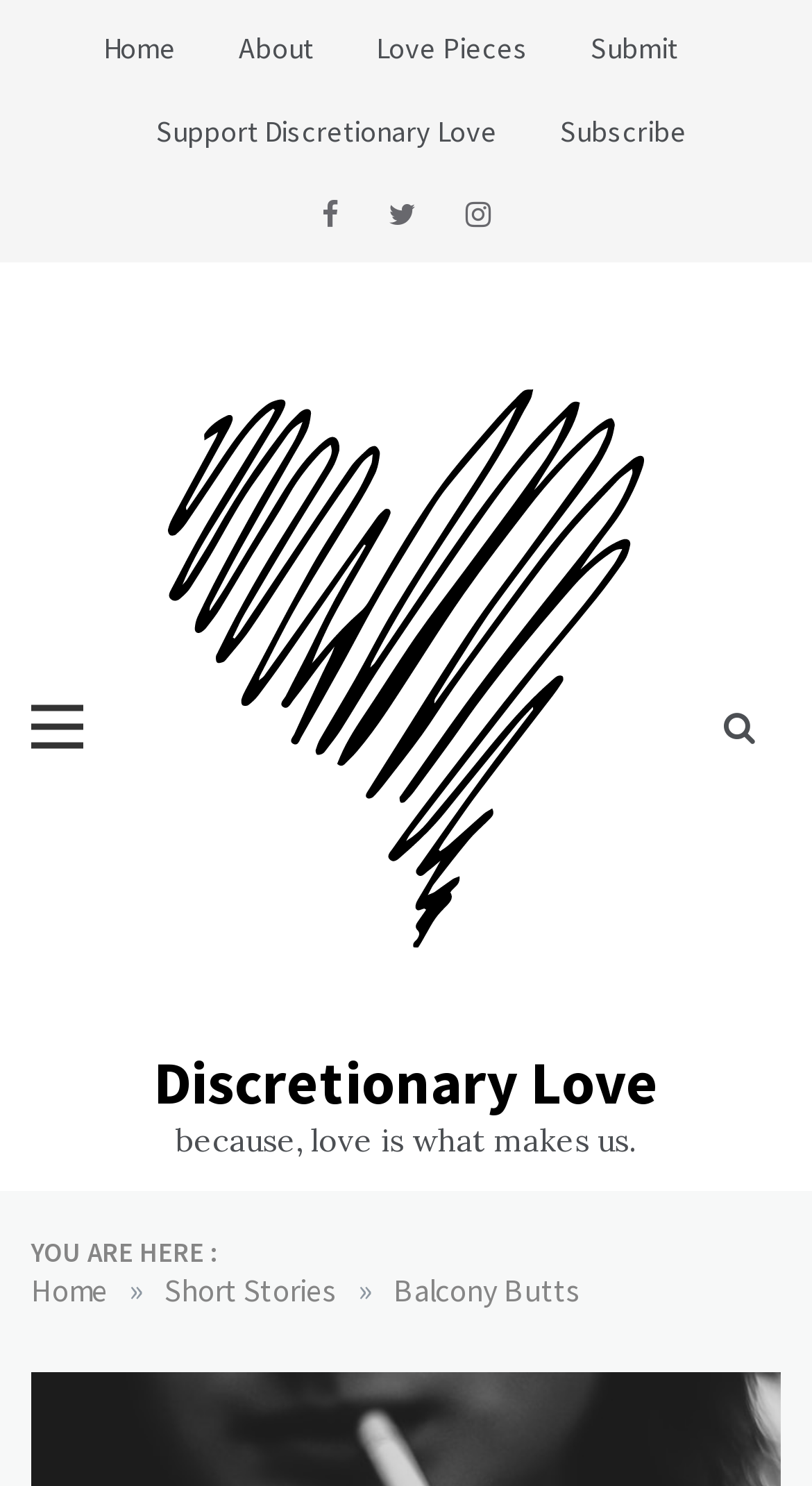Using details from the image, please answer the following question comprehensively:
What is the name of the website?

I found the answer by looking at the top section of the webpage, where it says 'Discretionary Love' in a large font, accompanied by an image. This suggests that 'Discretionary Love' is the name of the website.